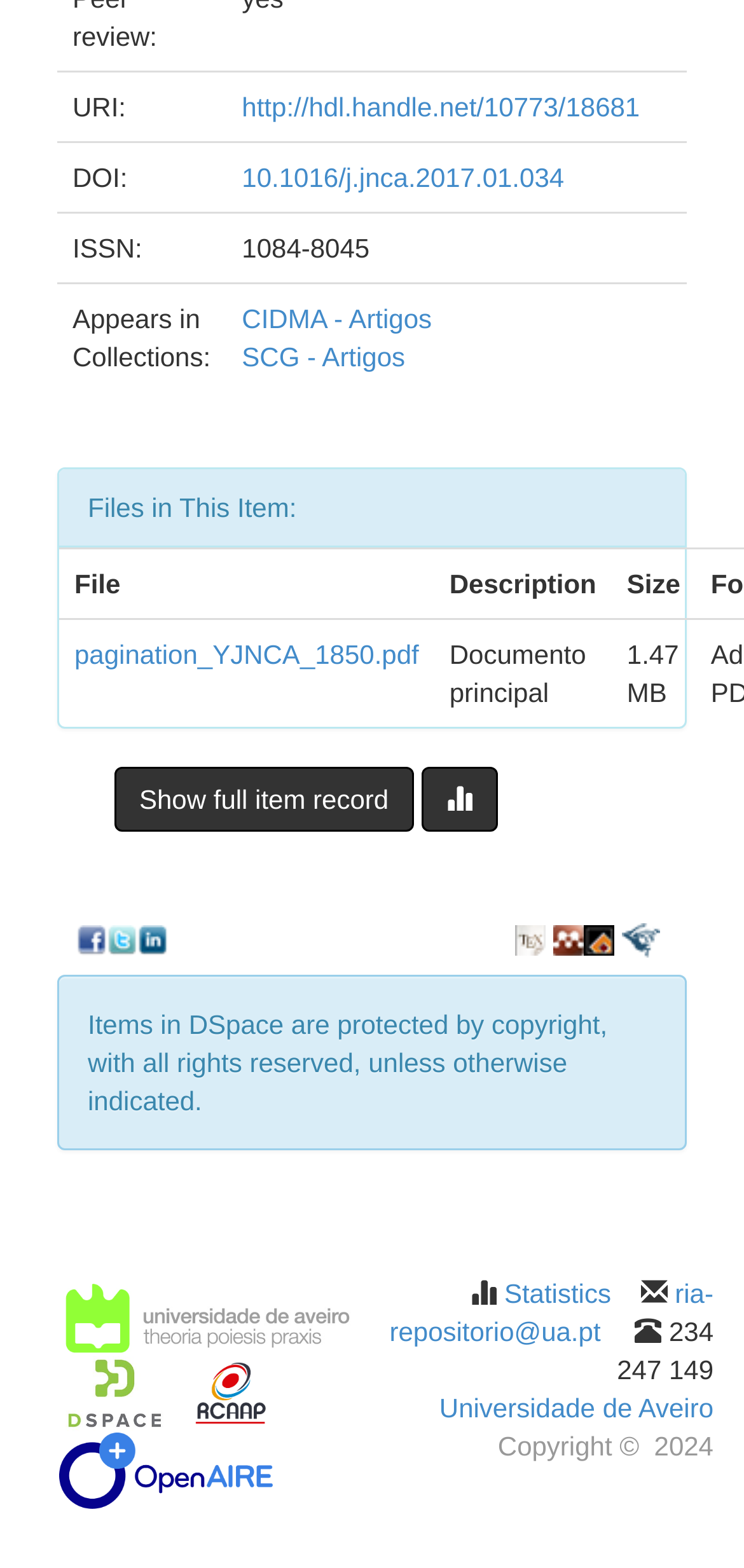Please study the image and answer the question comprehensively:
What is the name of the collection that the item appears in?

The name of the collection that the item appears in can be found in the third row of the grid, where it says 'Appears in Collections:' and the corresponding value is 'CIDMA - Artigos SCG - Artigos'.